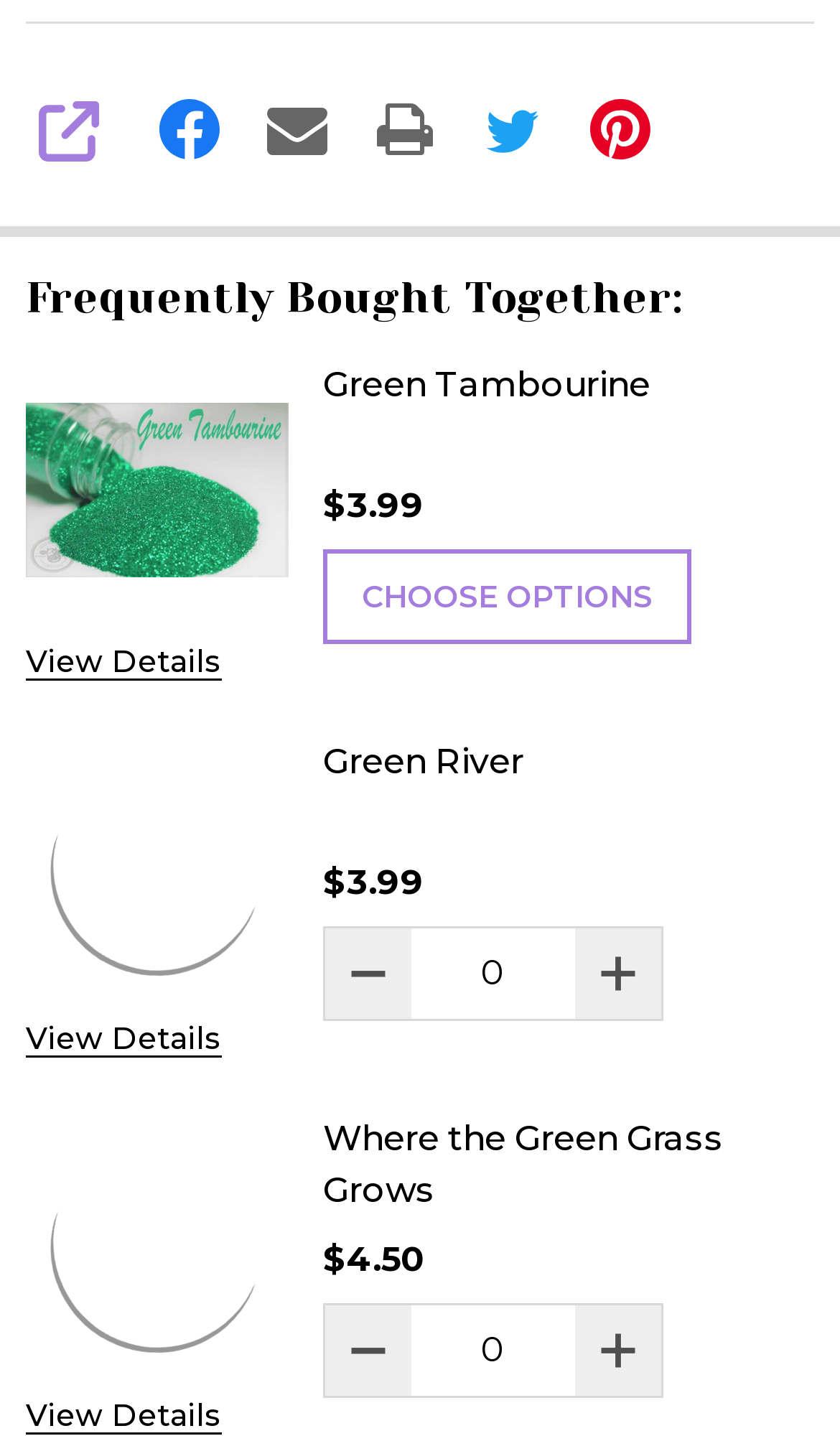Give a succinct answer to this question in a single word or phrase: 
What is the price of Green Tambourine?

$3.99